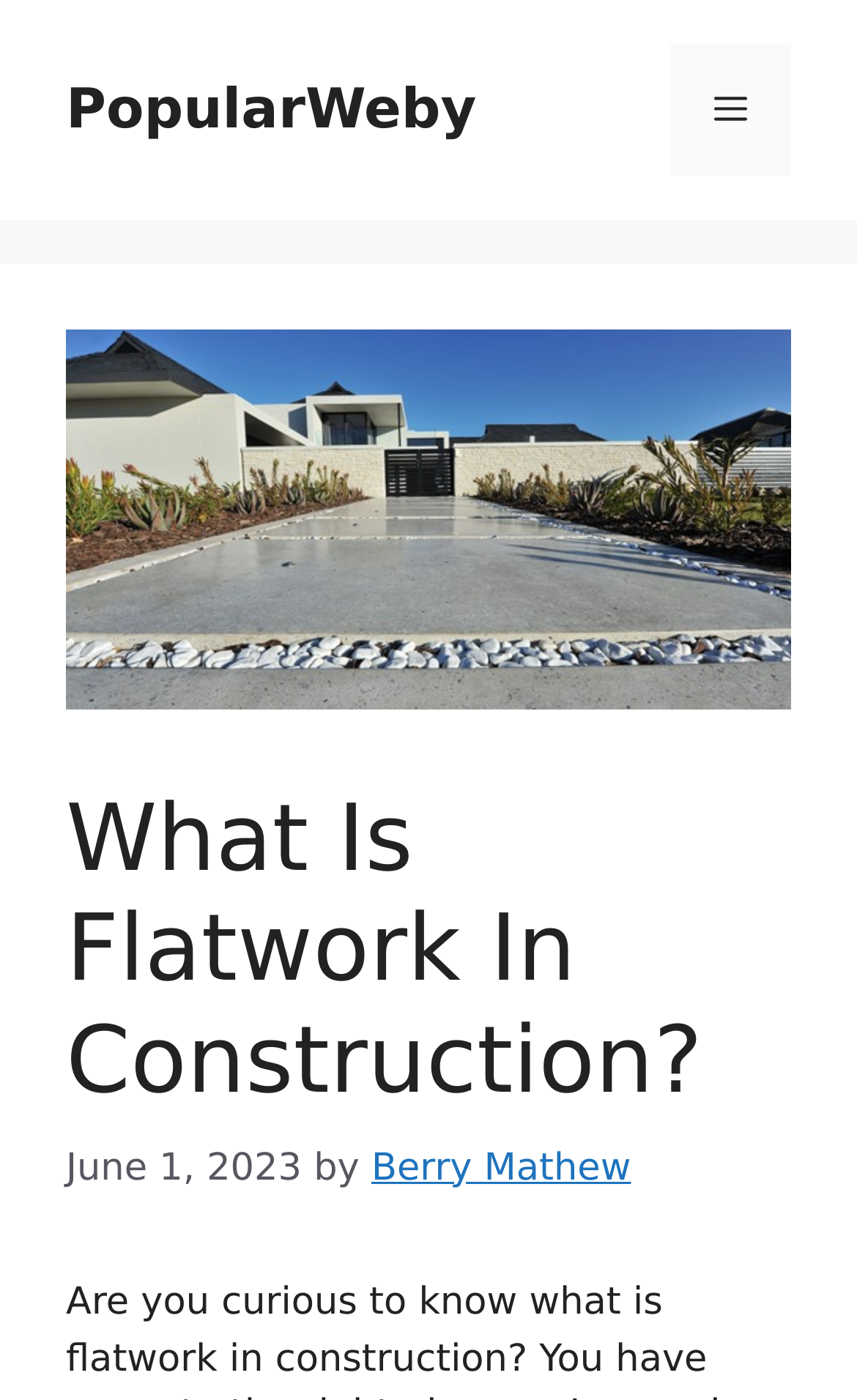Determine the title of the webpage and give its text content.

What Is Flatwork In Construction?